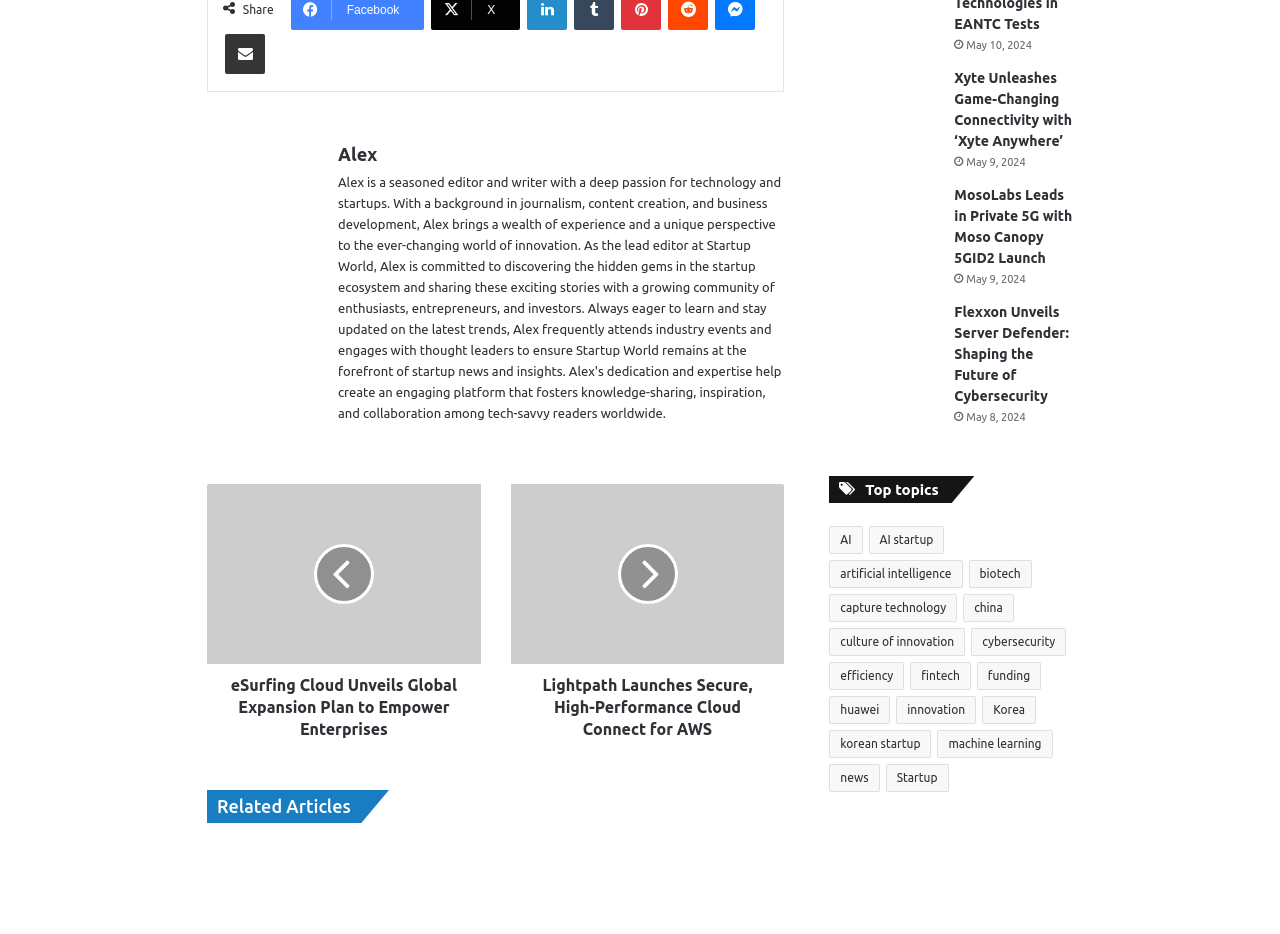Show the bounding box coordinates of the region that should be clicked to follow the instruction: "Read the article about eSurfing Cloud's global expansion plan."

[0.162, 0.518, 0.376, 0.711]